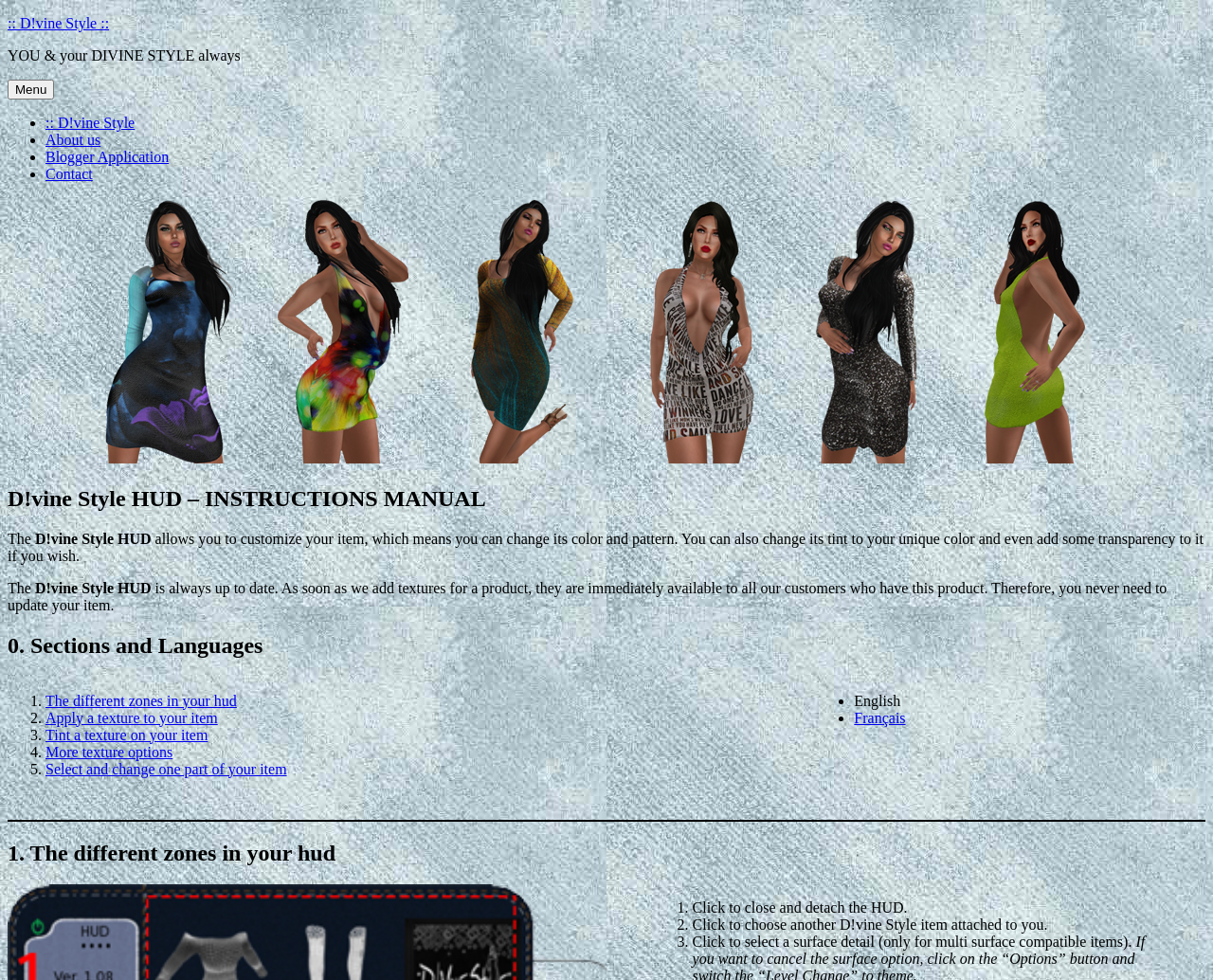Answer the following inquiry with a single word or phrase:
What is the function of the button labeled 'Menu'?

Open primary menu